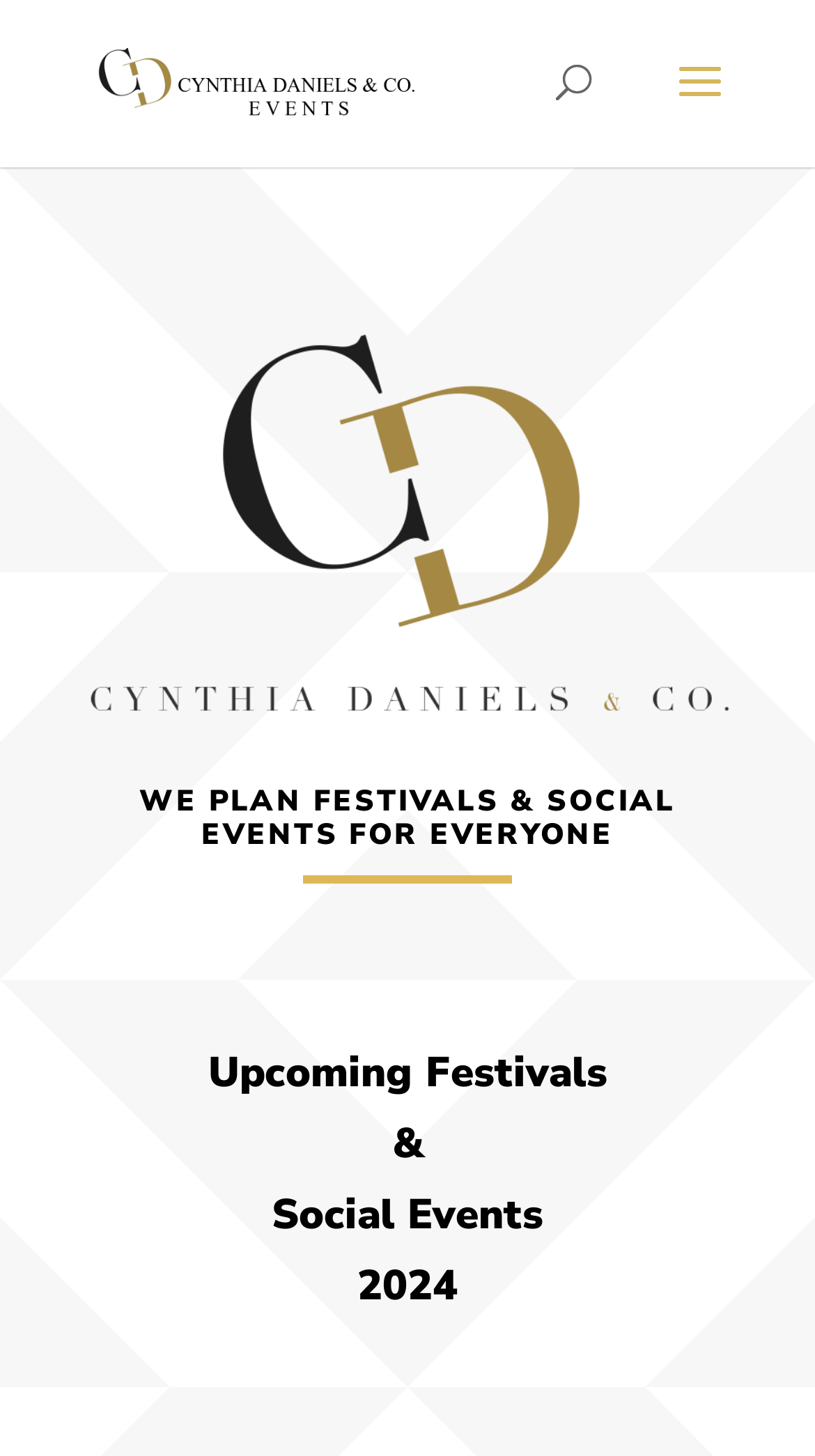Provide a short answer to the following question with just one word or phrase: What year is mentioned on the webpage?

2024